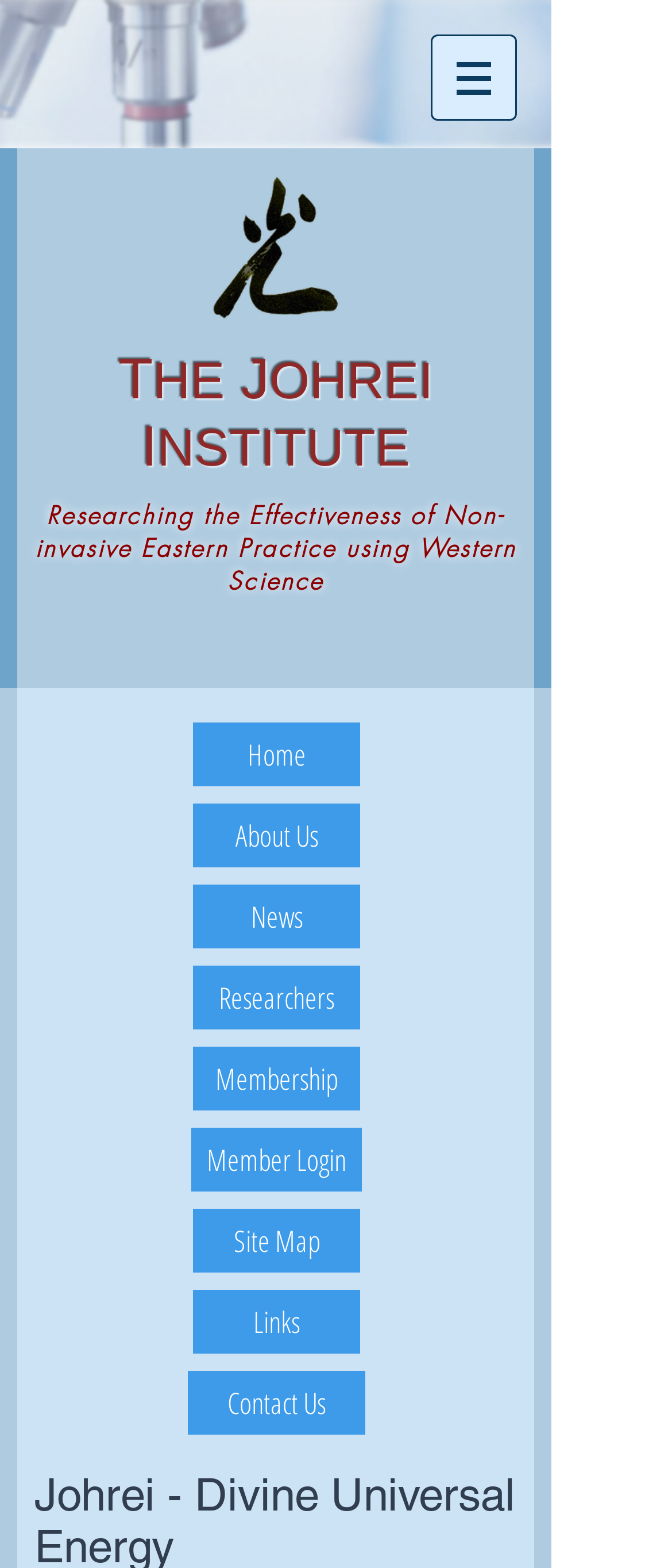Please reply to the following question using a single word or phrase: 
What is the purpose of the button with a popup menu?

Site navigation